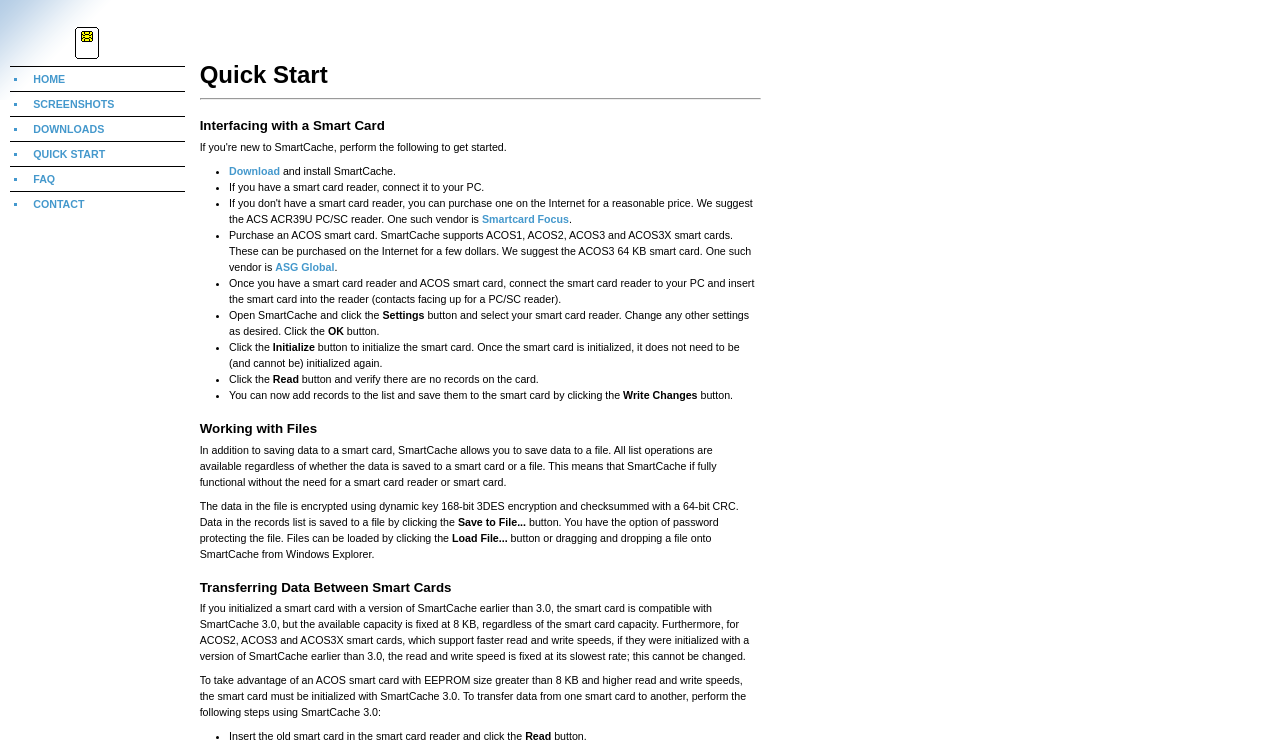Please identify the bounding box coordinates of the element that needs to be clicked to perform the following instruction: "Click the DOWNLOADS link".

[0.026, 0.164, 0.081, 0.18]